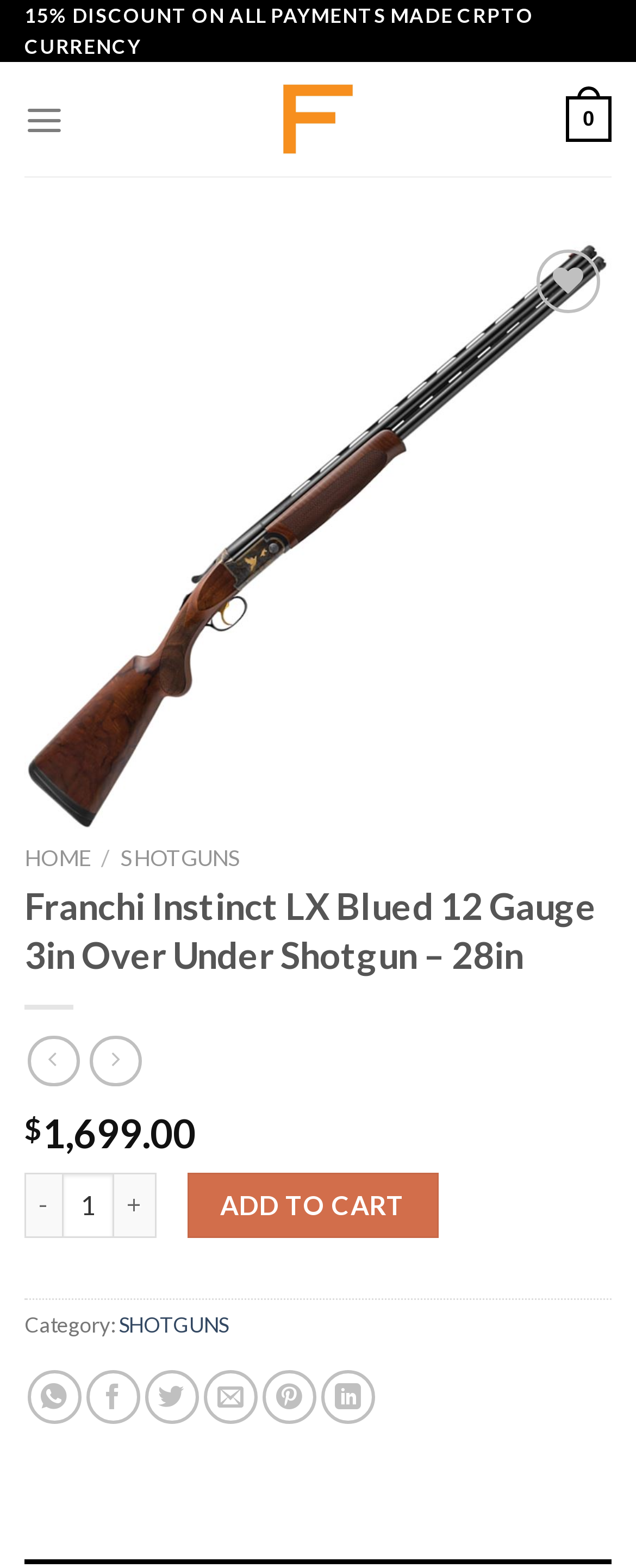Please identify the bounding box coordinates of the element I should click to complete this instruction: 'Increase quantity'. The coordinates should be given as four float numbers between 0 and 1, like this: [left, top, right, bottom].

[0.179, 0.747, 0.246, 0.789]